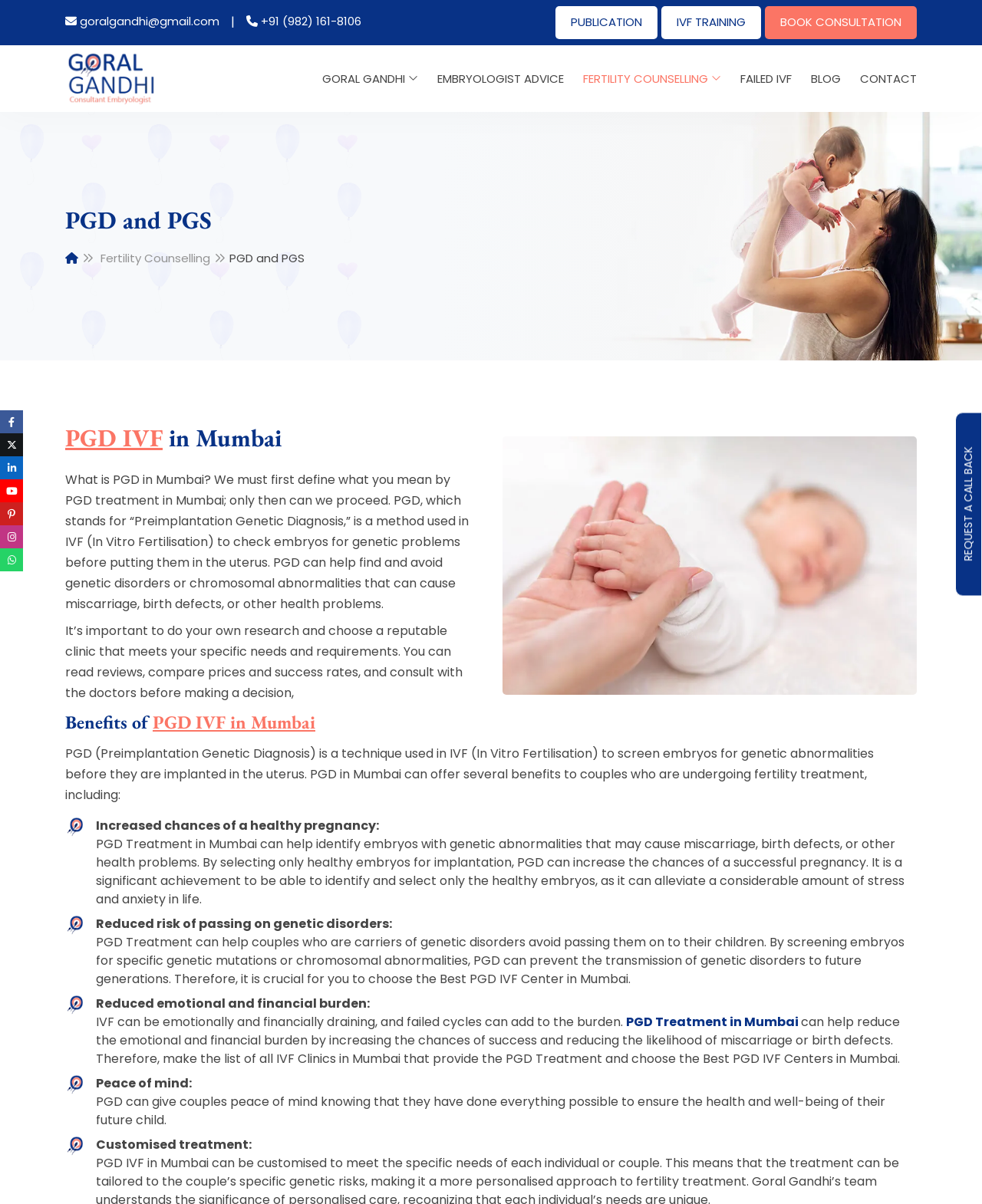Refer to the image and provide an in-depth answer to the question: 
Who is the embryologist mentioned on the webpage?

The webpage mentions an embryologist named Goral Gandhi, who is also the contact person for booking a consultation. There is an image of Goral Gandhi on the webpage, and the link 'Goral Gandhi' is provided to book a consultation.